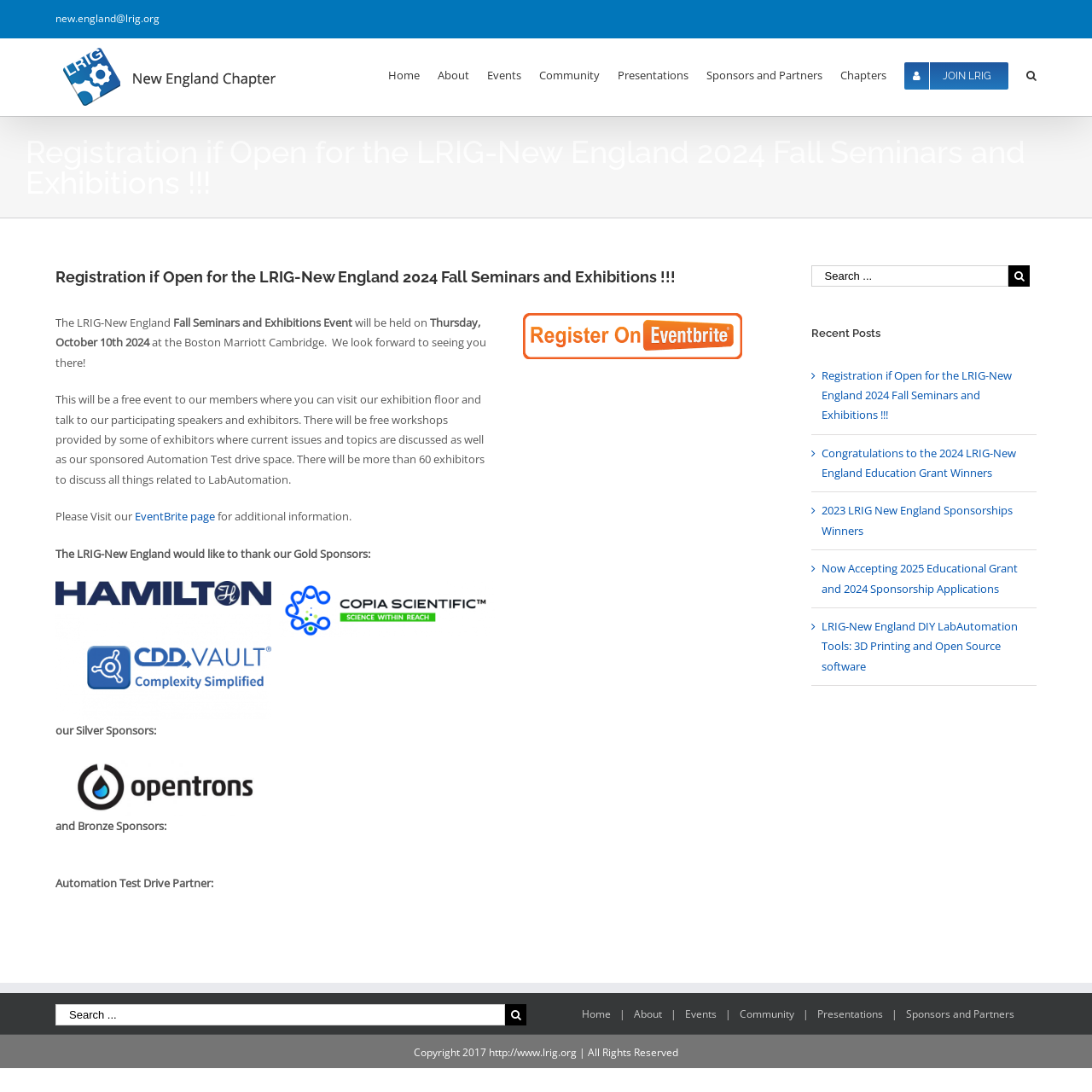Find the bounding box coordinates of the clickable region needed to perform the following instruction: "Search for something". The coordinates should be provided as four float numbers between 0 and 1, i.e., [left, top, right, bottom].

[0.743, 0.243, 0.923, 0.262]